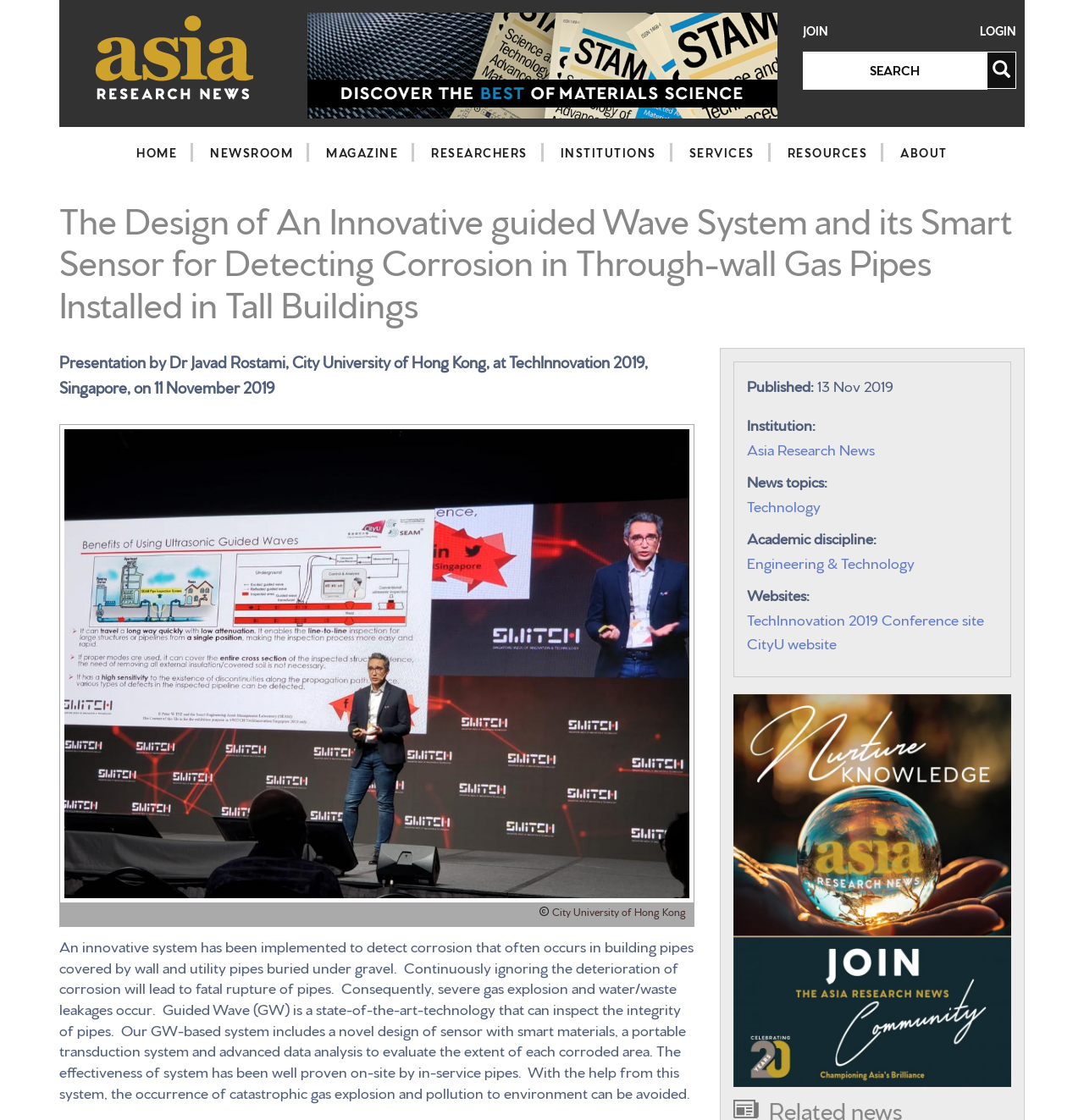Can you determine the bounding box coordinates of the area that needs to be clicked to fulfill the following instruction: "View the Science and Technology of Advanced Materials page"?

[0.283, 0.011, 0.717, 0.106]